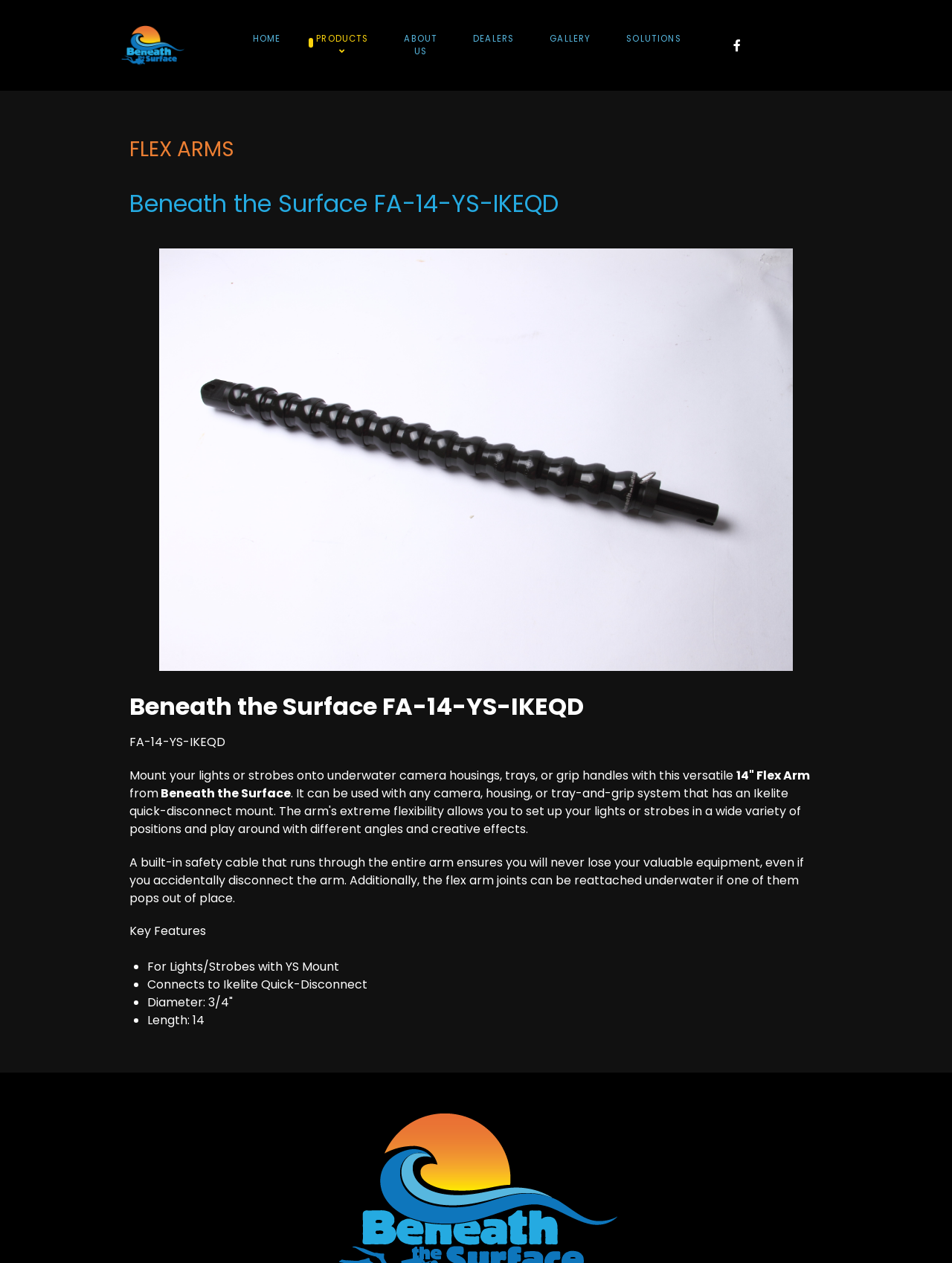Reply to the question below using a single word or brief phrase:
What type of mount does the flex arm connect to?

YS Mount